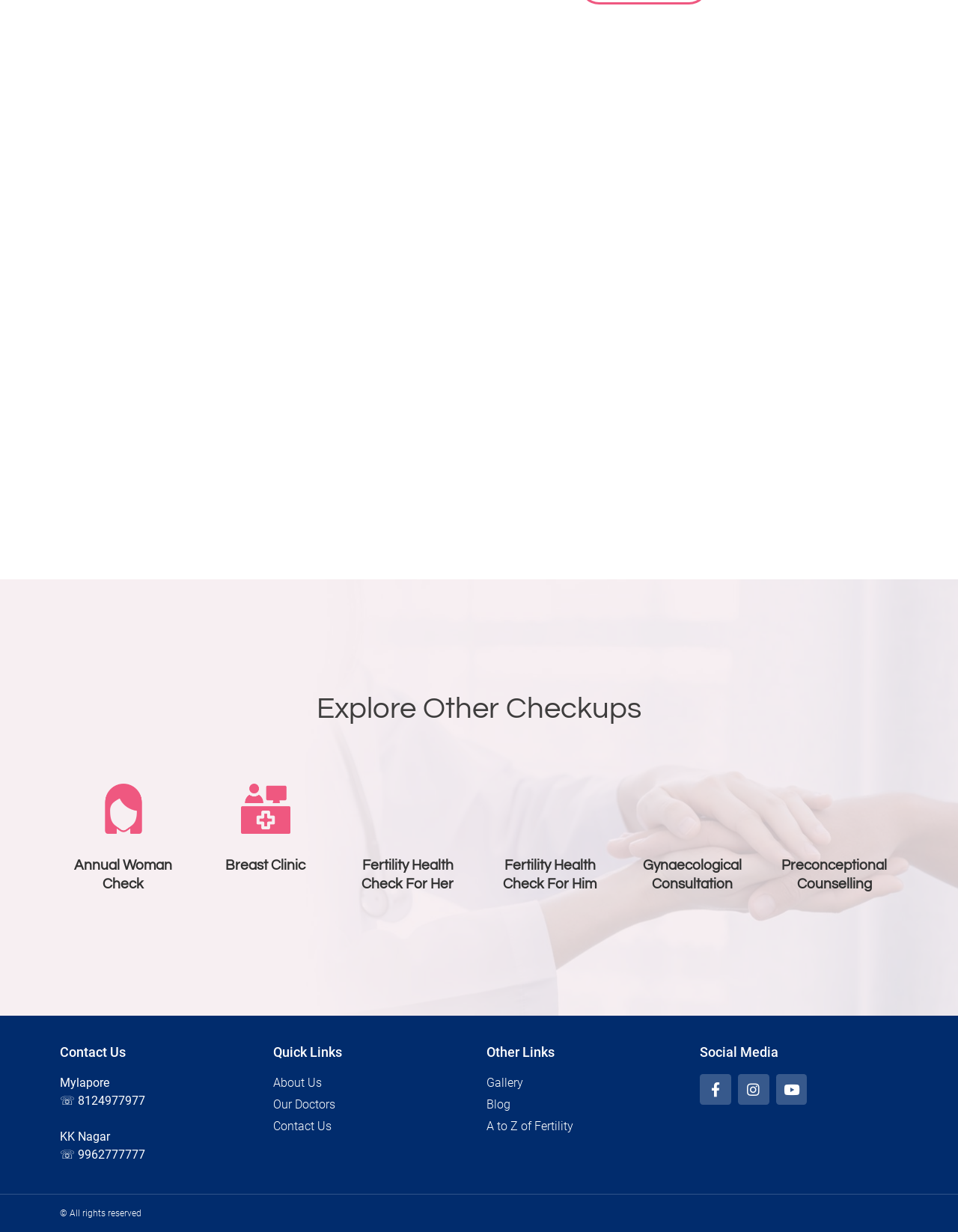Find the bounding box coordinates of the element's region that should be clicked in order to follow the given instruction: "search on the website". The coordinates should consist of four float numbers between 0 and 1, i.e., [left, top, right, bottom].

None